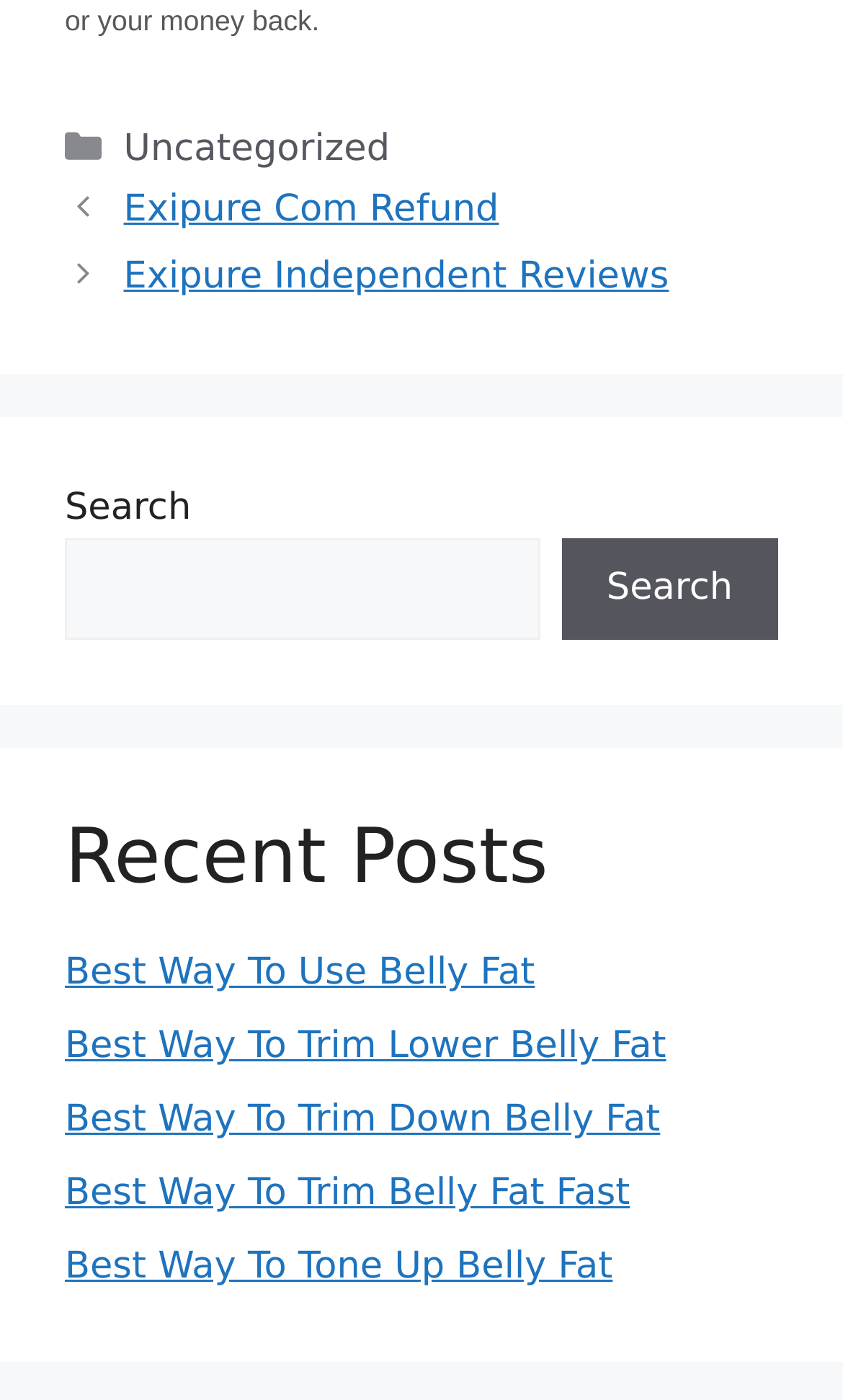Please give a succinct answer using a single word or phrase:
What is the category of the posts?

Uncategorized